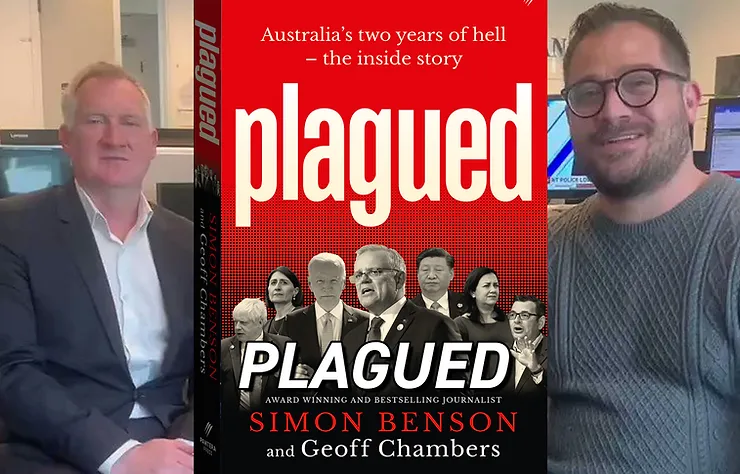Please use the details from the image to answer the following question comprehensively:
What is the focus of the book?

The focus of the book is on Australia's management during the COVID-19 pandemic, as it is explicitly stated in the caption that the book explores the intricacies of Australia's management during the pandemic.